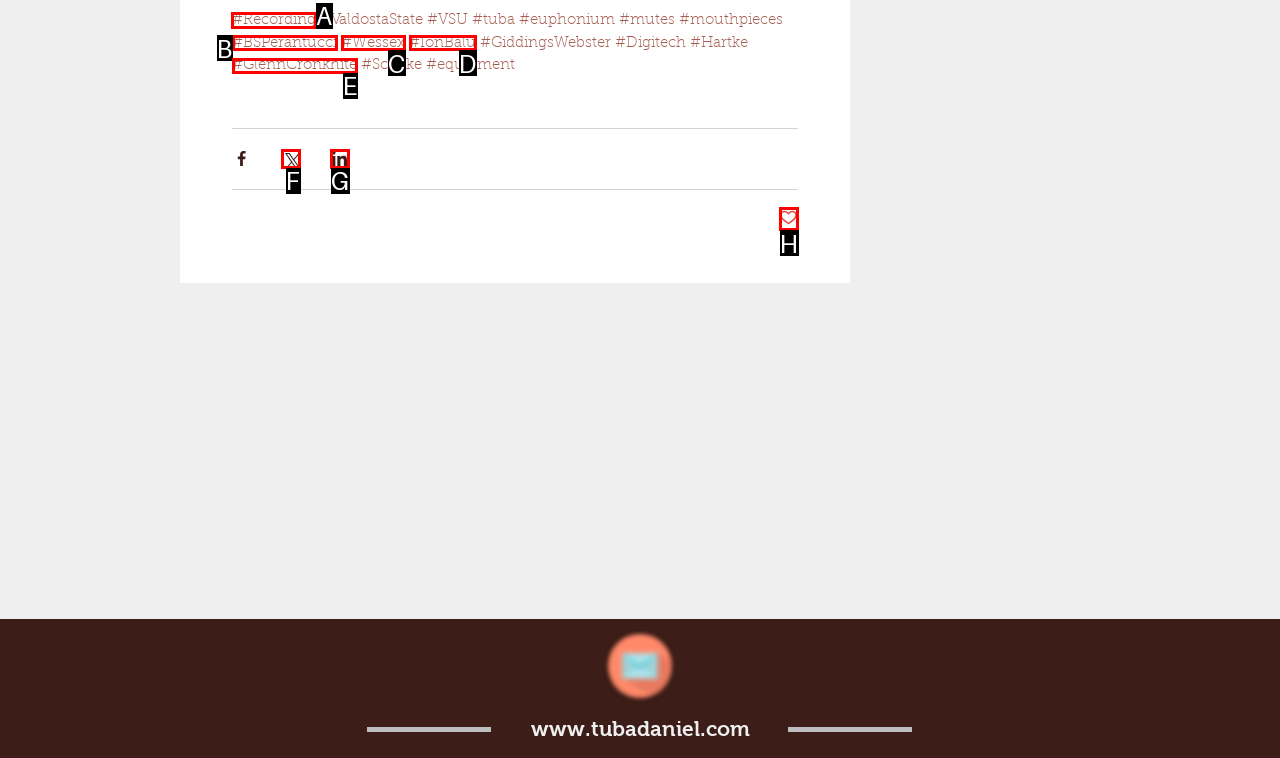Choose the HTML element that needs to be clicked for the given task: Click on the 'Recording' link Respond by giving the letter of the chosen option.

A